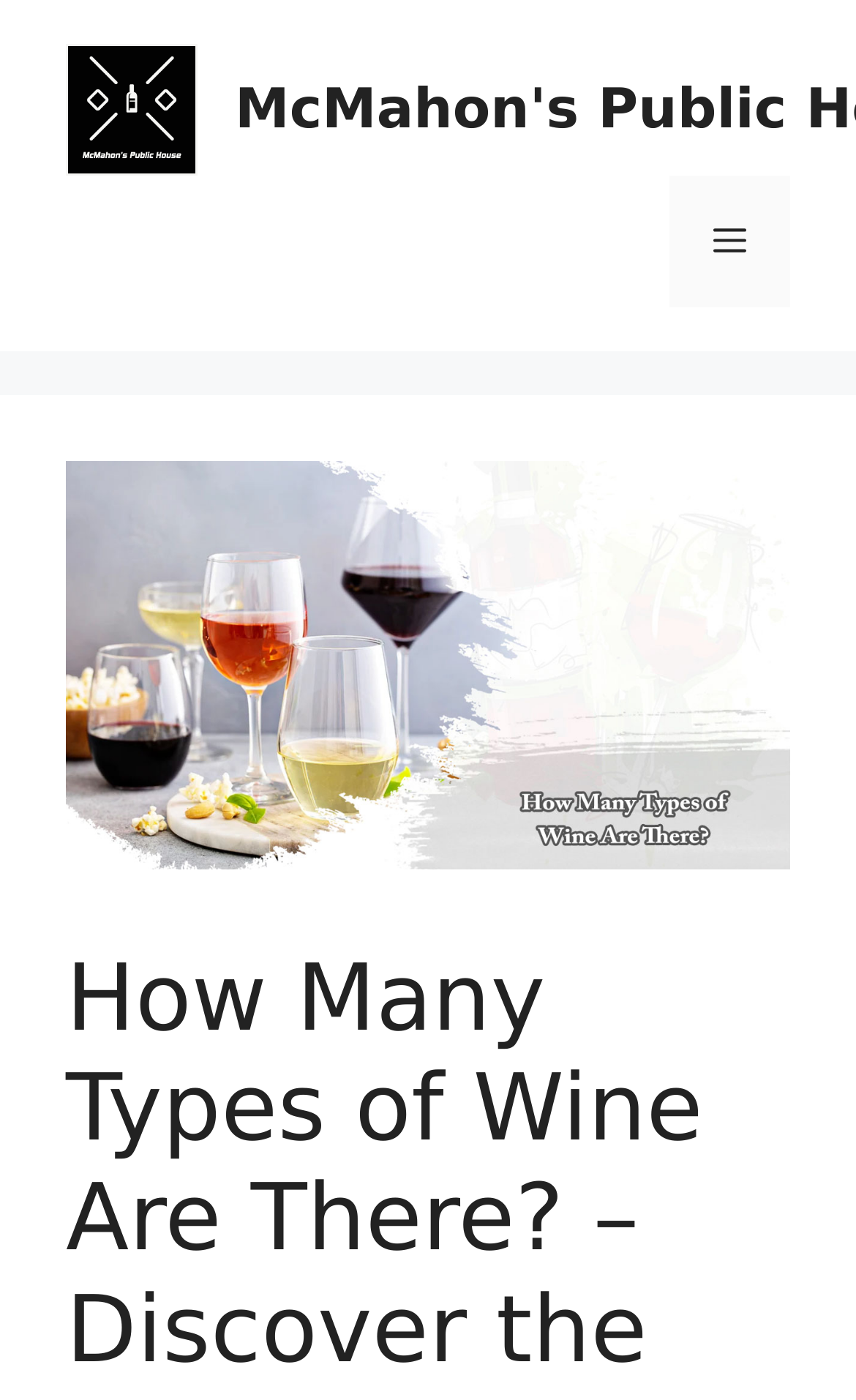Identify the bounding box for the UI element that is described as follows: "title="McMahon's Public House"".

[0.077, 0.062, 0.231, 0.094]